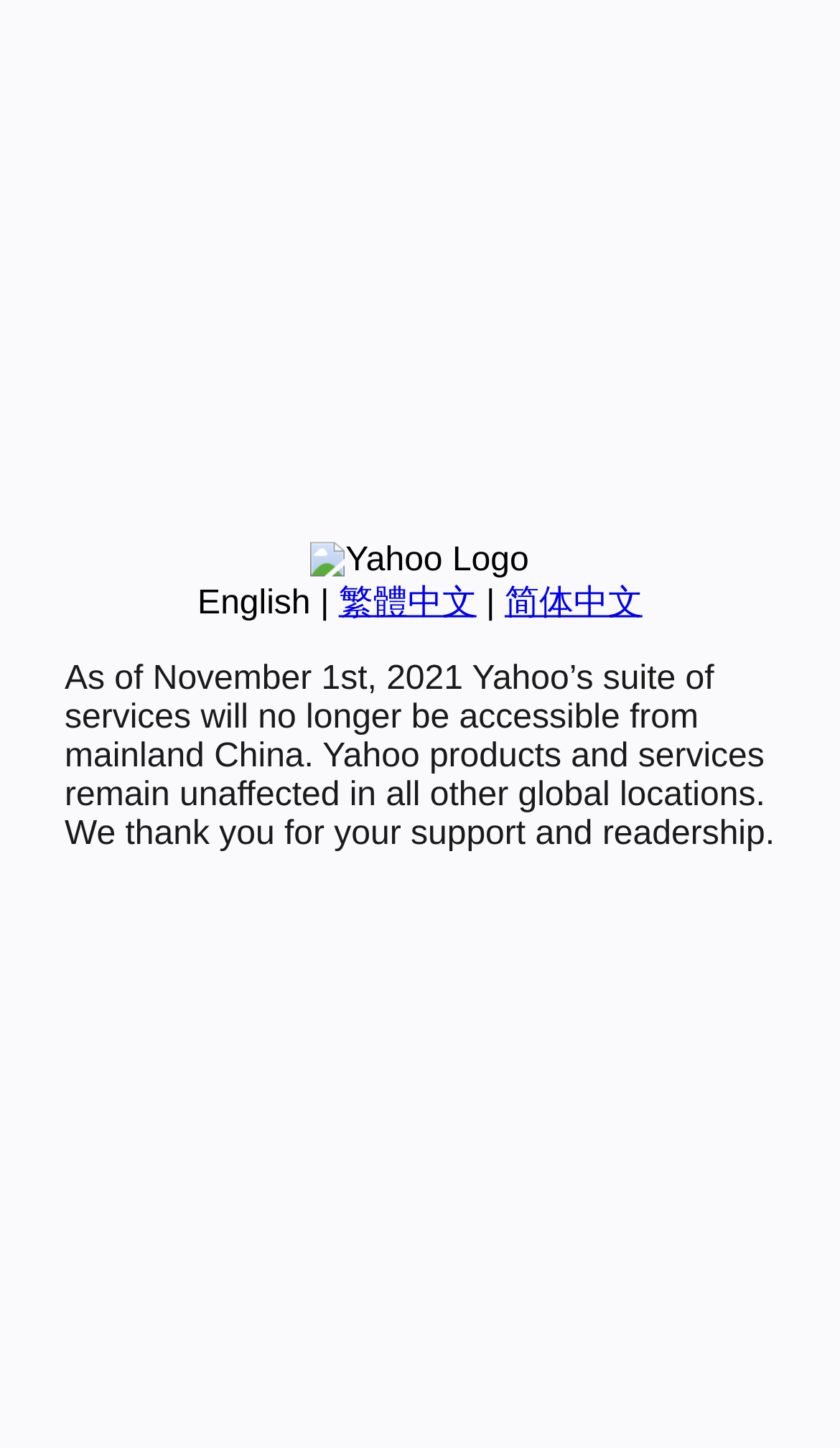Find the bounding box coordinates for the HTML element described as: "English". The coordinates should consist of four float values between 0 and 1, i.e., [left, top, right, bottom].

[0.235, 0.404, 0.37, 0.429]